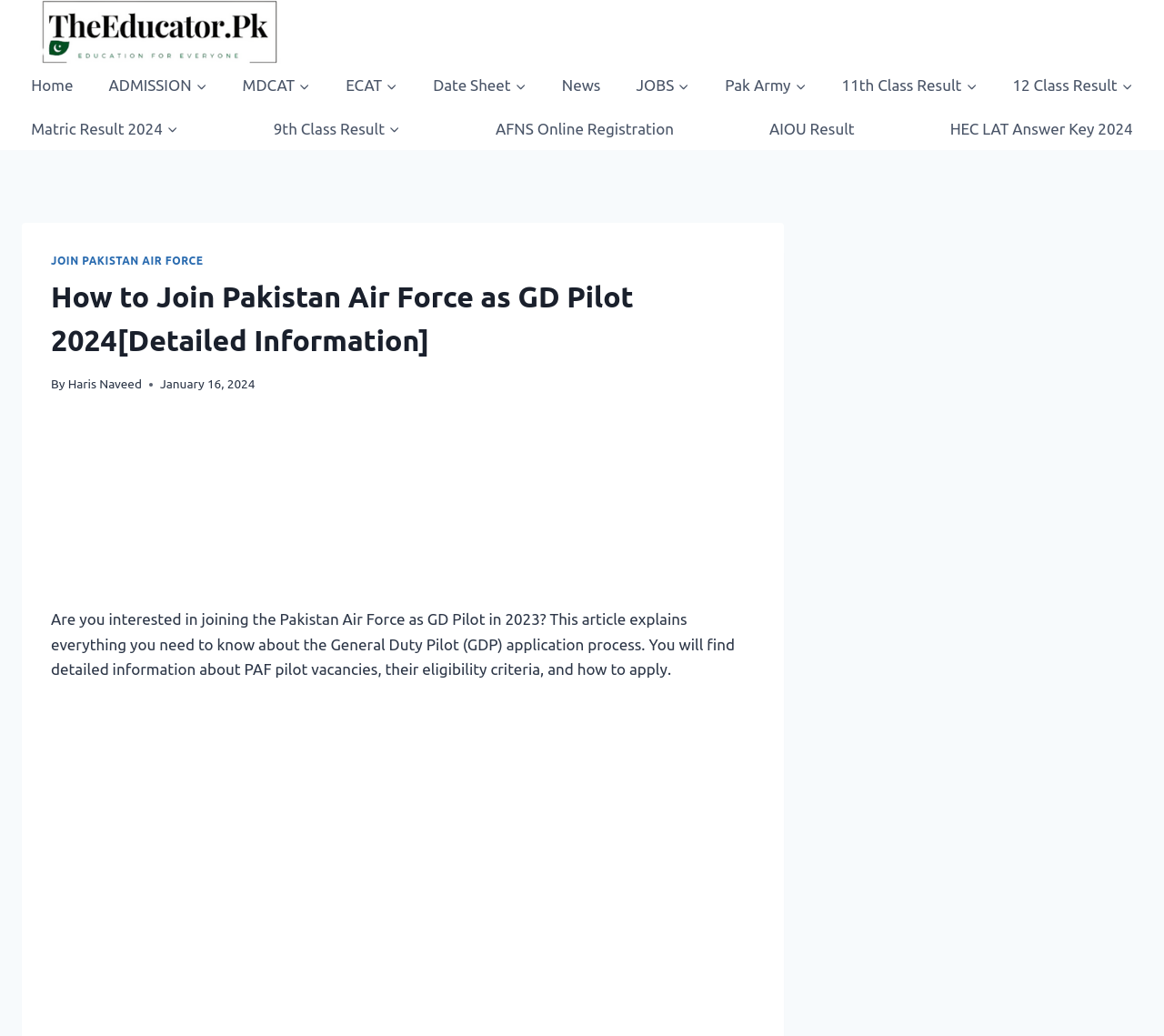Give a one-word or one-phrase response to the question: 
What is the main topic of this webpage?

Joining Pakistan Air Force as GD Pilot